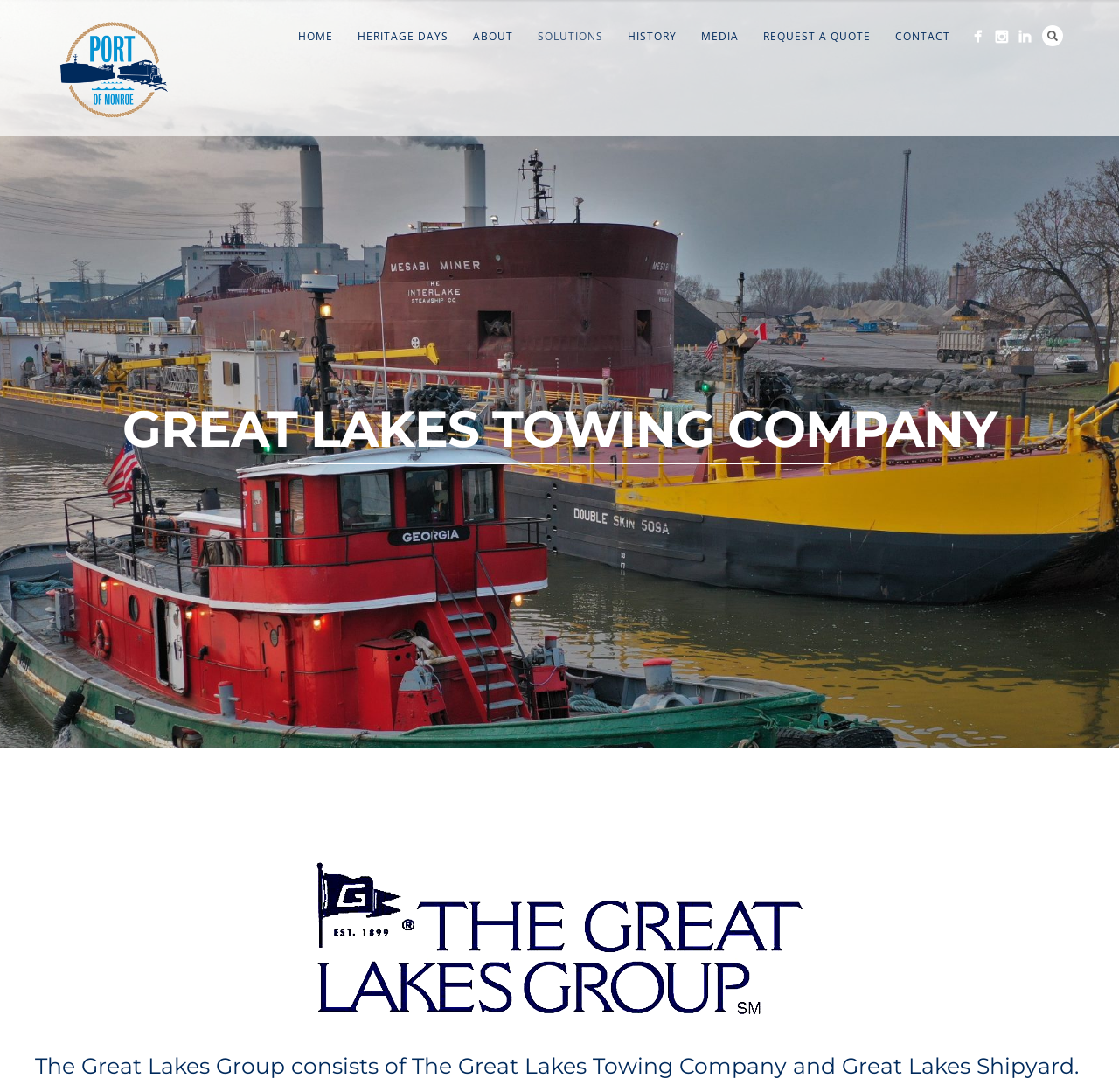Please identify the bounding box coordinates for the region that you need to click to follow this instruction: "request a quote".

[0.671, 0.024, 0.789, 0.044]